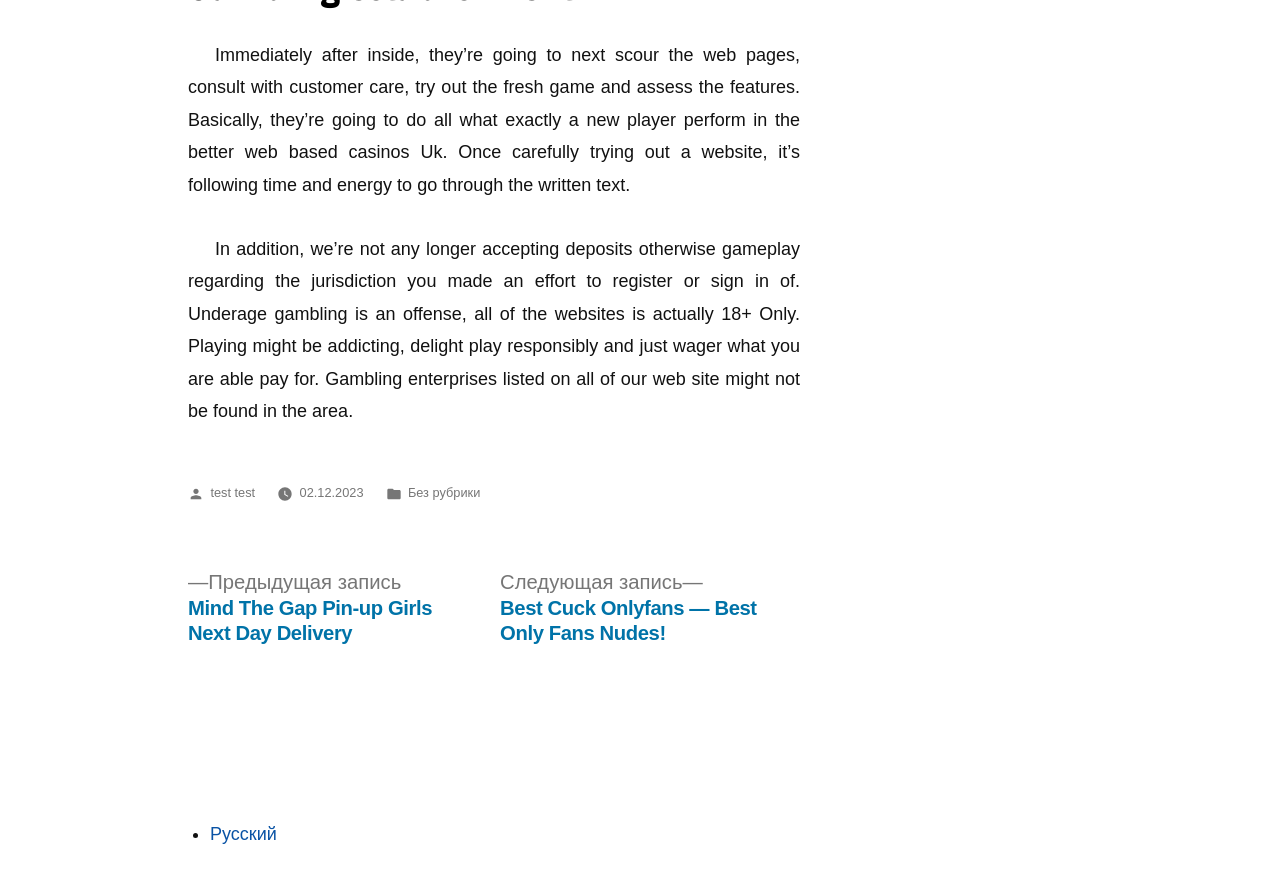Give the bounding box coordinates for the element described as: "Working with Jupyter Notebooks".

None